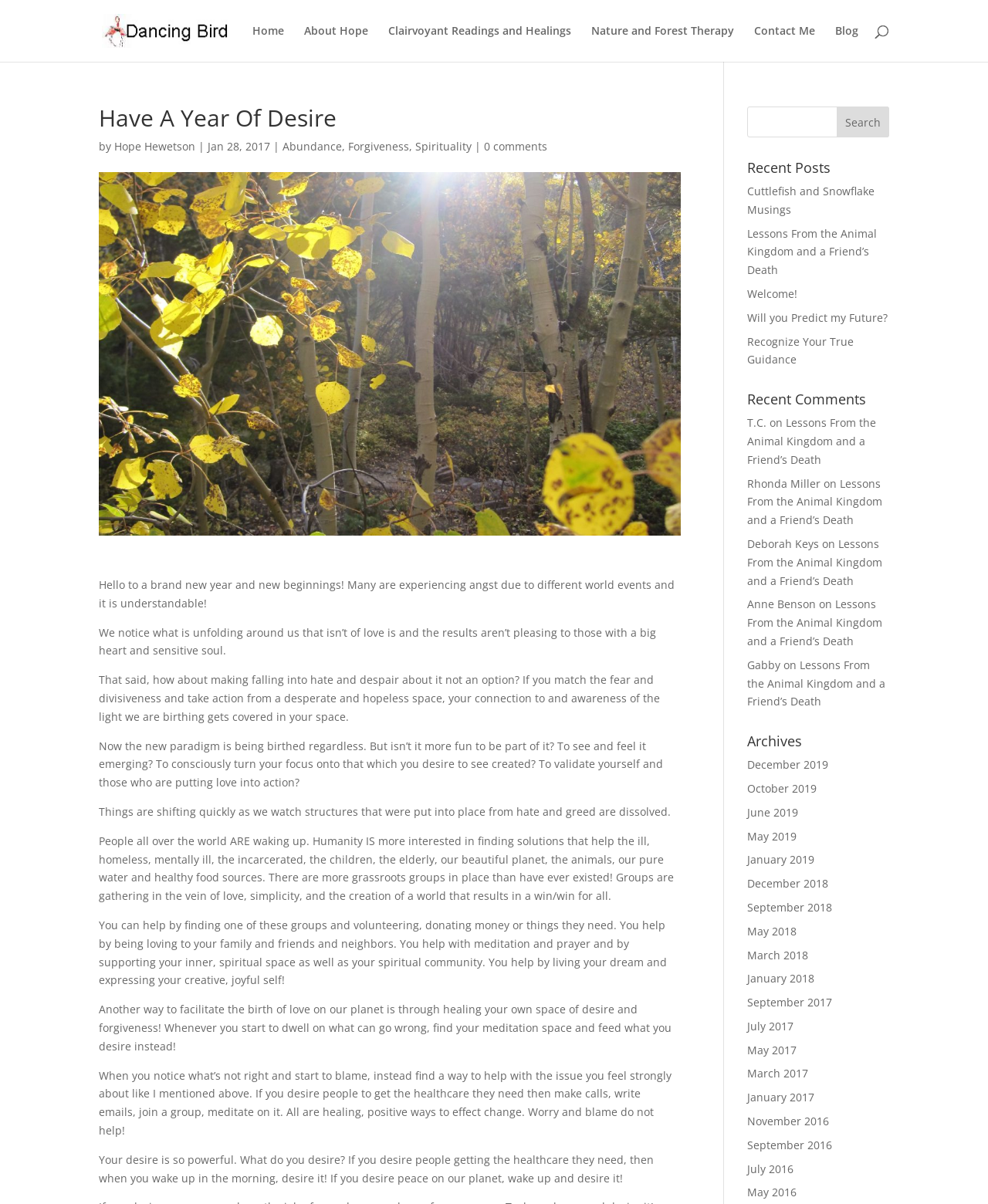Given the description of a UI element: "Sales / Leasing", identify the bounding box coordinates of the matching element in the webpage screenshot.

None